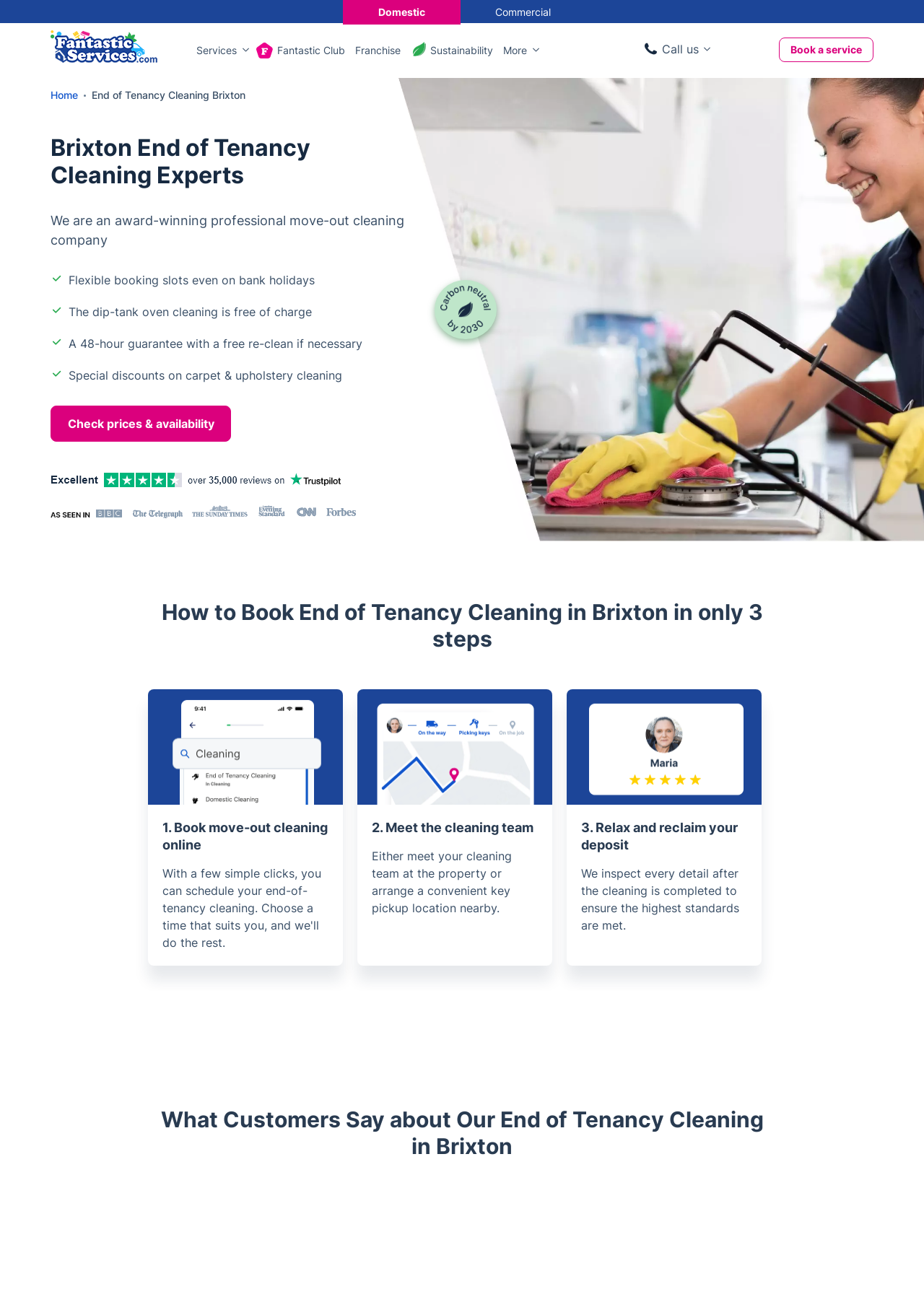Find the bounding box coordinates for the element that must be clicked to complete the instruction: "Contact the academy via email". The coordinates should be four float numbers between 0 and 1, indicated as [left, top, right, bottom].

None